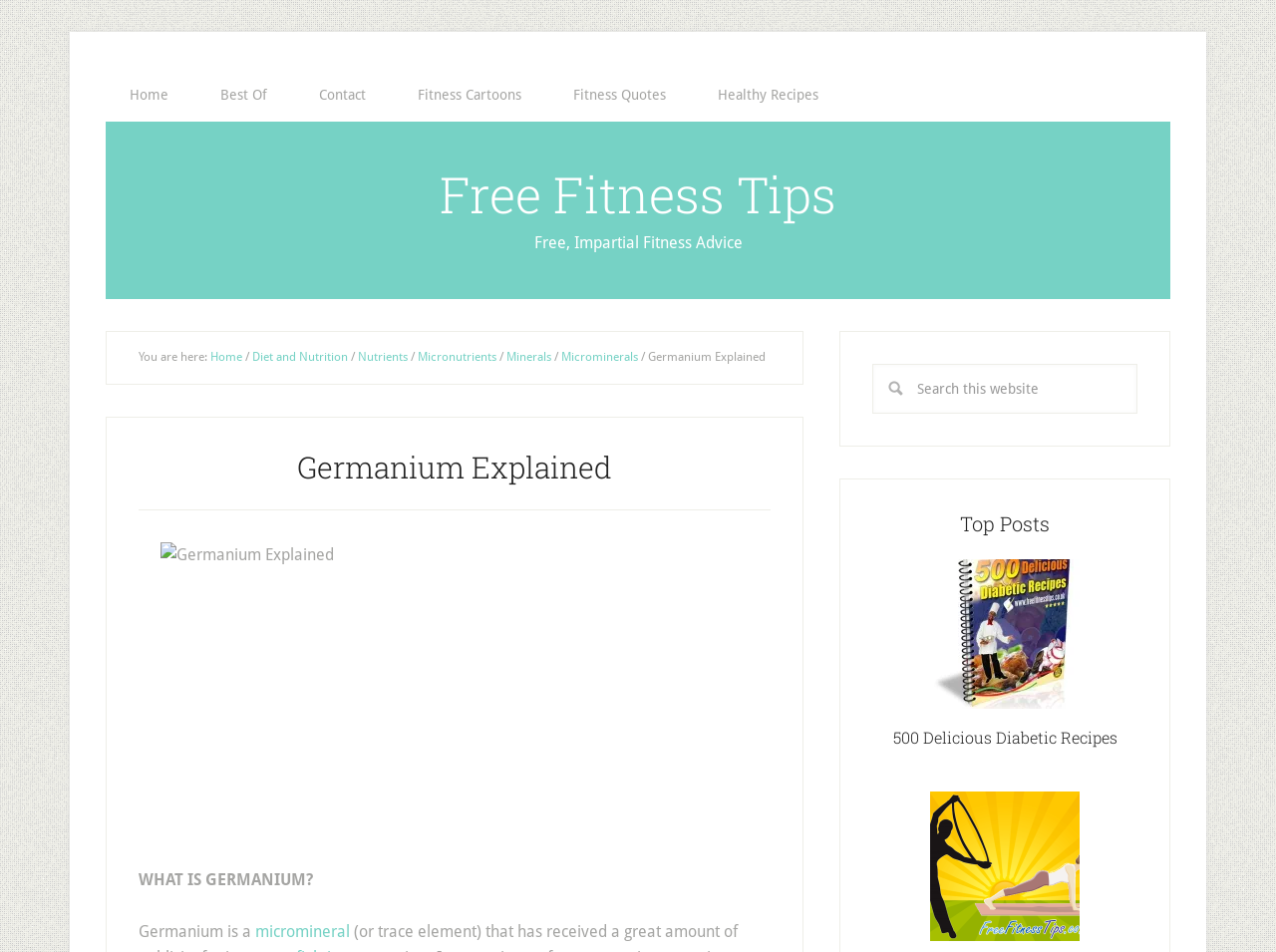Generate a thorough description of the webpage.

The webpage is about Germanium, a nutrient linked to cancer prevention. At the top, there is a navigation menu with 6 links: "Home", "Best Of", "Contact", "Fitness Cartoons", "Fitness Quotes", and "Healthy Recipes". Below the navigation menu, there is a link to "Free Fitness Tips" and a static text "Free, Impartial Fitness Advice".

On the left side, there is a breadcrumb trail showing the current page's location, with links to "Home", "Diet and Nutrition", "Nutrients", "Micronutrients", "Minerals", "Microminerals", and finally "Germanium Explained". The breadcrumb trail is separated by generic separators.

The main content of the page is about Germanium, with a heading "Germanium Explained" and an image related to the topic. Below the heading, there is a subheading "WHAT IS GERMANIUM?" and a paragraph of text explaining what Germanium is, including a link to the term "micromineral".

On the right side, there is a search box with a button to search the website. Below the search box, there is a heading "Top Posts" and an article titled "500 Delicious Diabetic Recipes" with a link to the article.

Overall, the webpage provides information about Germanium, its relation to cancer prevention, and other related topics, with a clear navigation and search functionality.